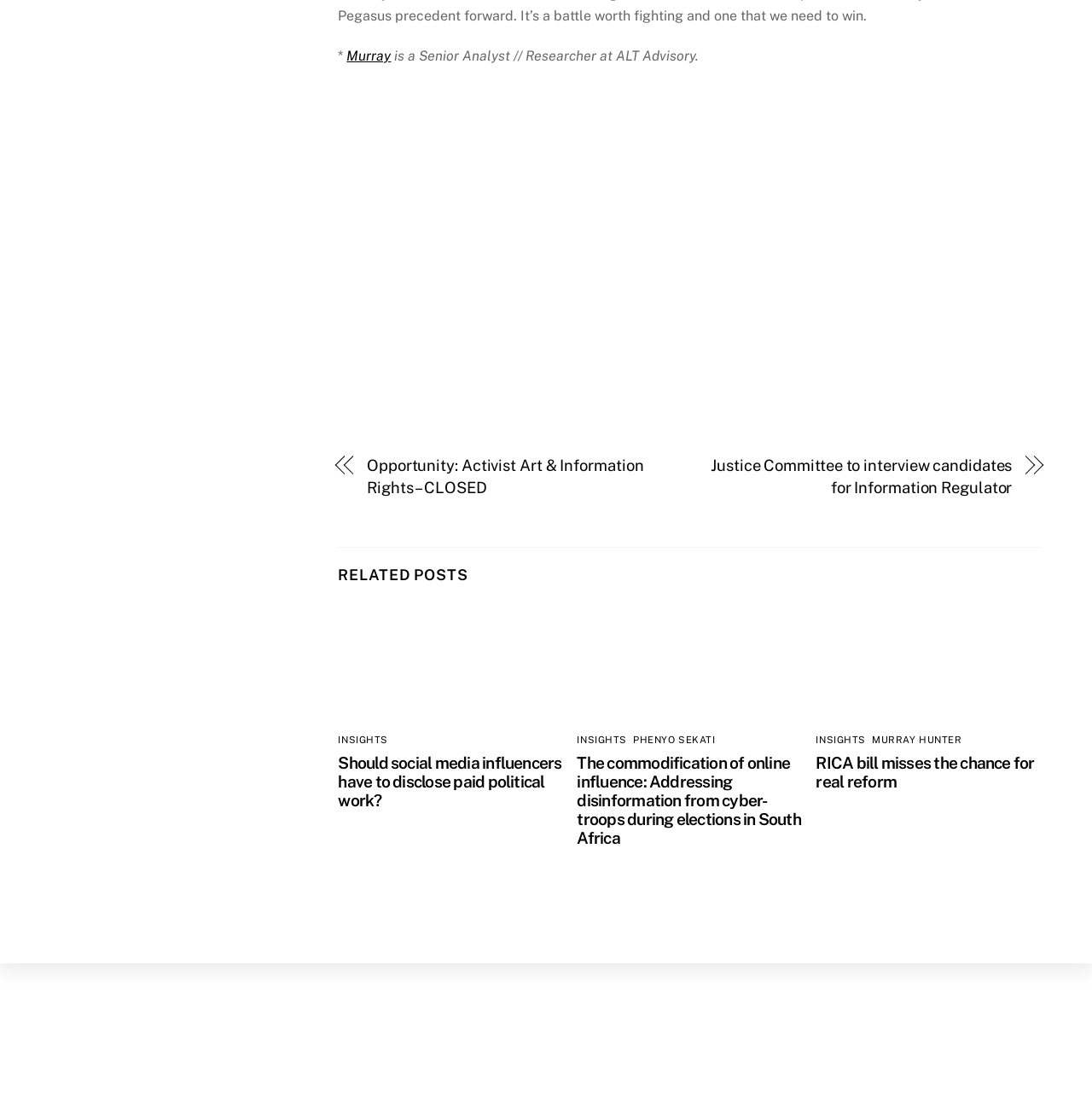How many related posts are there on the webpage?
Give a single word or phrase answer based on the content of the image.

3